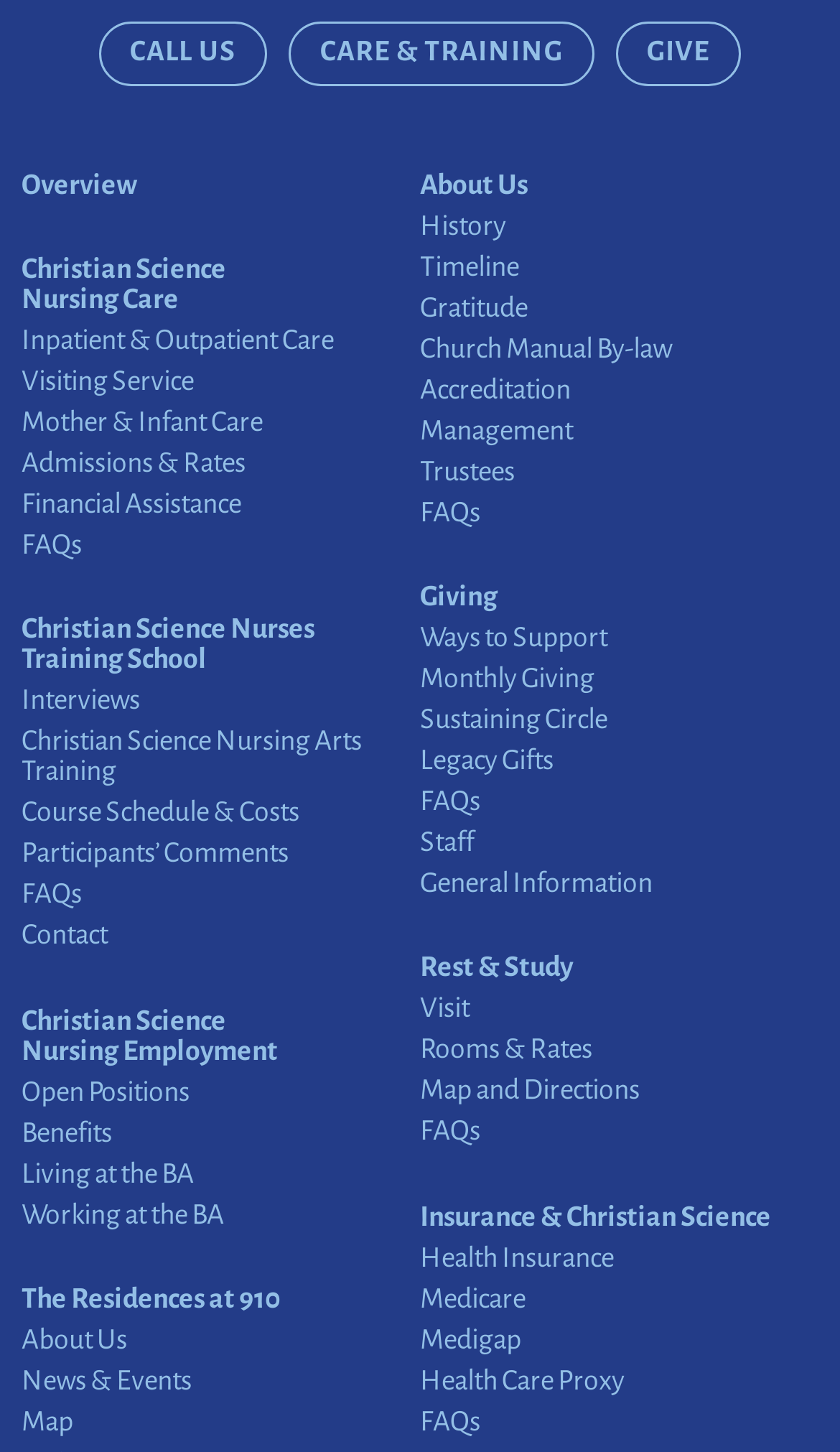Please identify the bounding box coordinates of the element's region that should be clicked to execute the following instruction: "Explore 'The Residences at 910'". The bounding box coordinates must be four float numbers between 0 and 1, i.e., [left, top, right, bottom].

[0.026, 0.885, 0.334, 0.914]